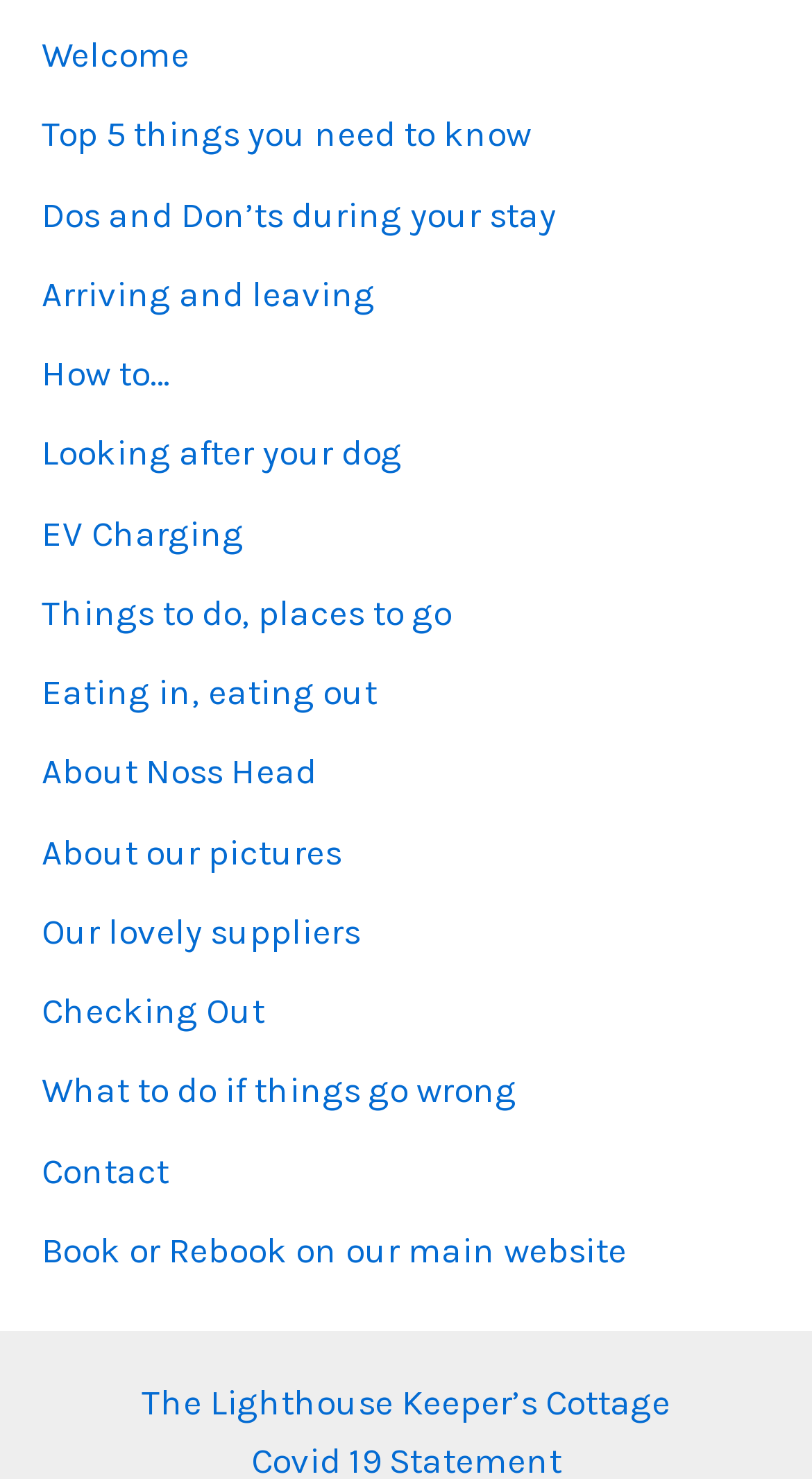How many links are in the menu?
Ensure your answer is thorough and detailed.

I counted the number of link elements under the navigation element with the text 'Menu'. There are 19 links in total.